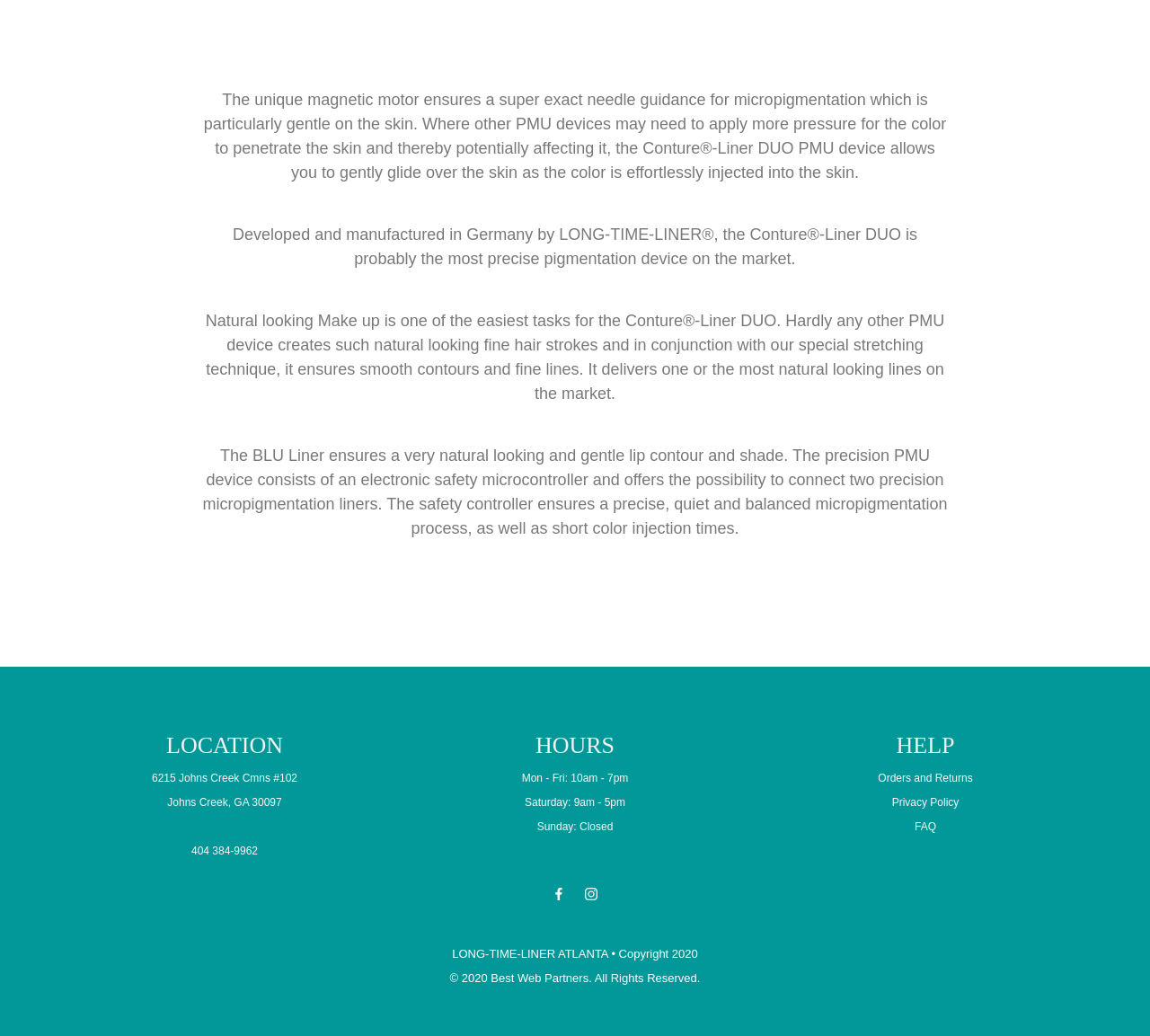Locate the bounding box coordinates of the UI element described by: "Privacy Policy". The bounding box coordinates should consist of four float numbers between 0 and 1, i.e., [left, top, right, bottom].

[0.776, 0.768, 0.834, 0.781]